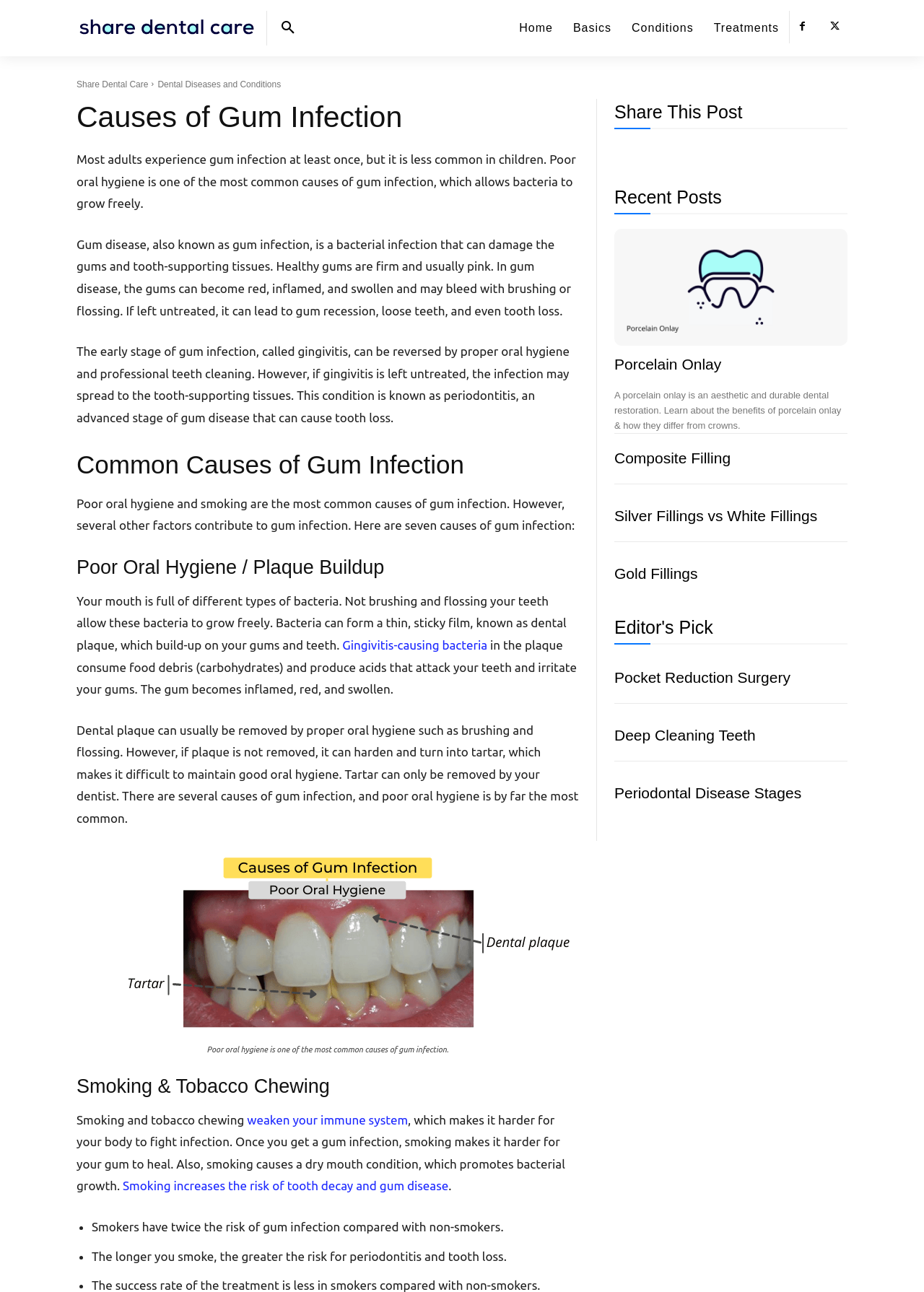What is the main topic of this webpage?
Using the visual information, reply with a single word or short phrase.

Gum Infection